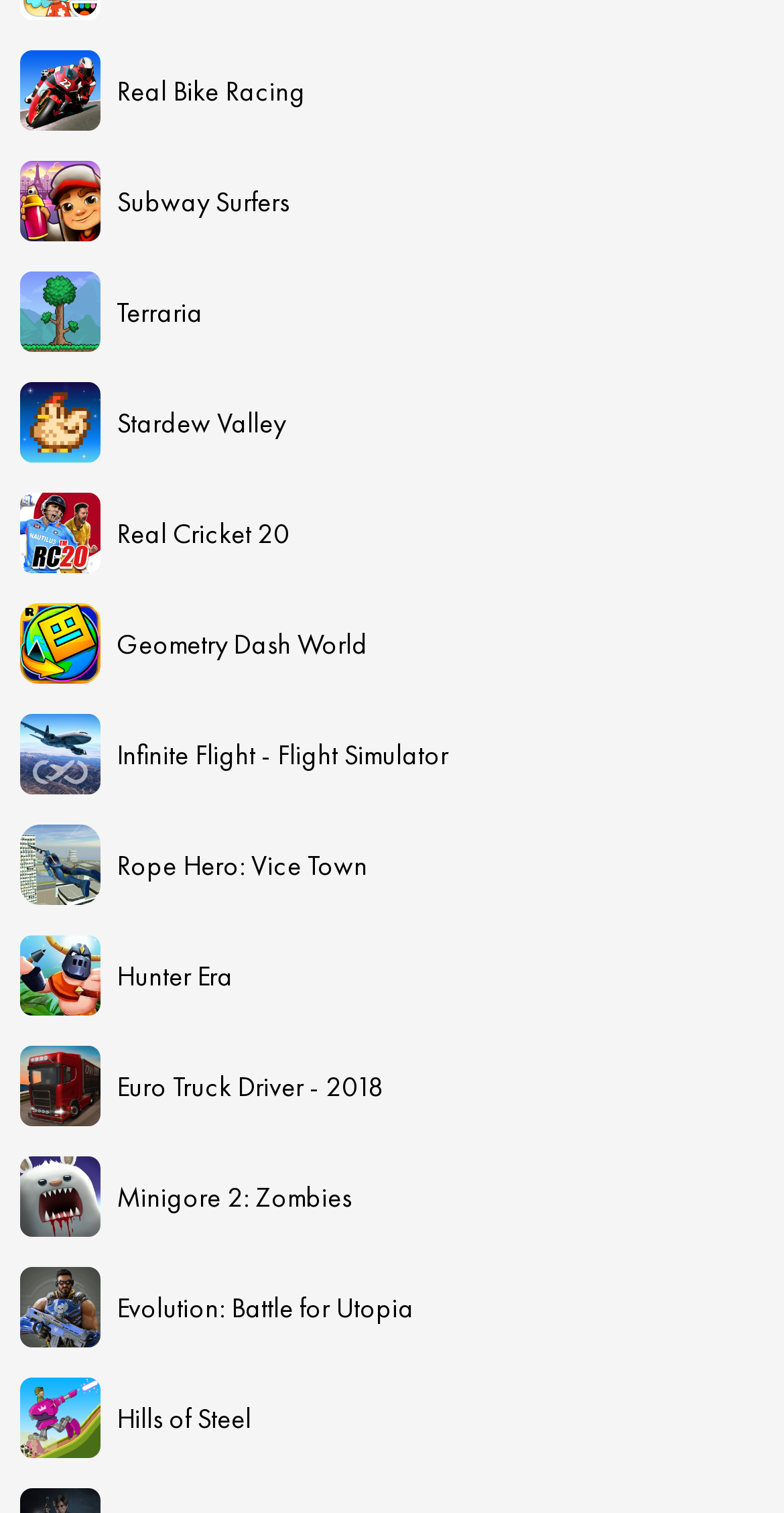Specify the bounding box coordinates of the element's area that should be clicked to execute the given instruction: "Search this website". The coordinates should be four float numbers between 0 and 1, i.e., [left, top, right, bottom].

None